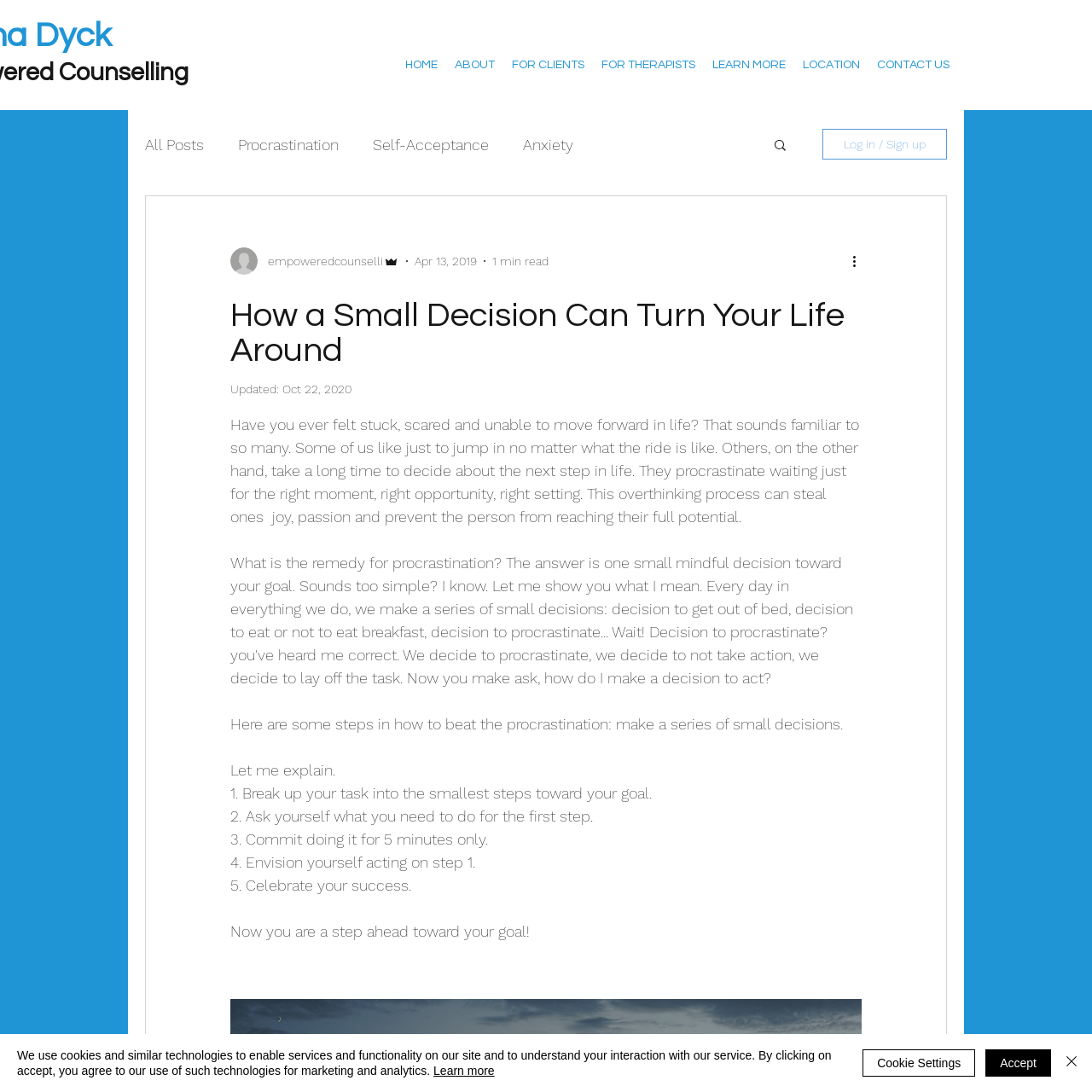Determine the bounding box coordinates of the clickable region to execute the instruction: "Get a quote". The coordinates should be four float numbers between 0 and 1, denoted as [left, top, right, bottom].

None